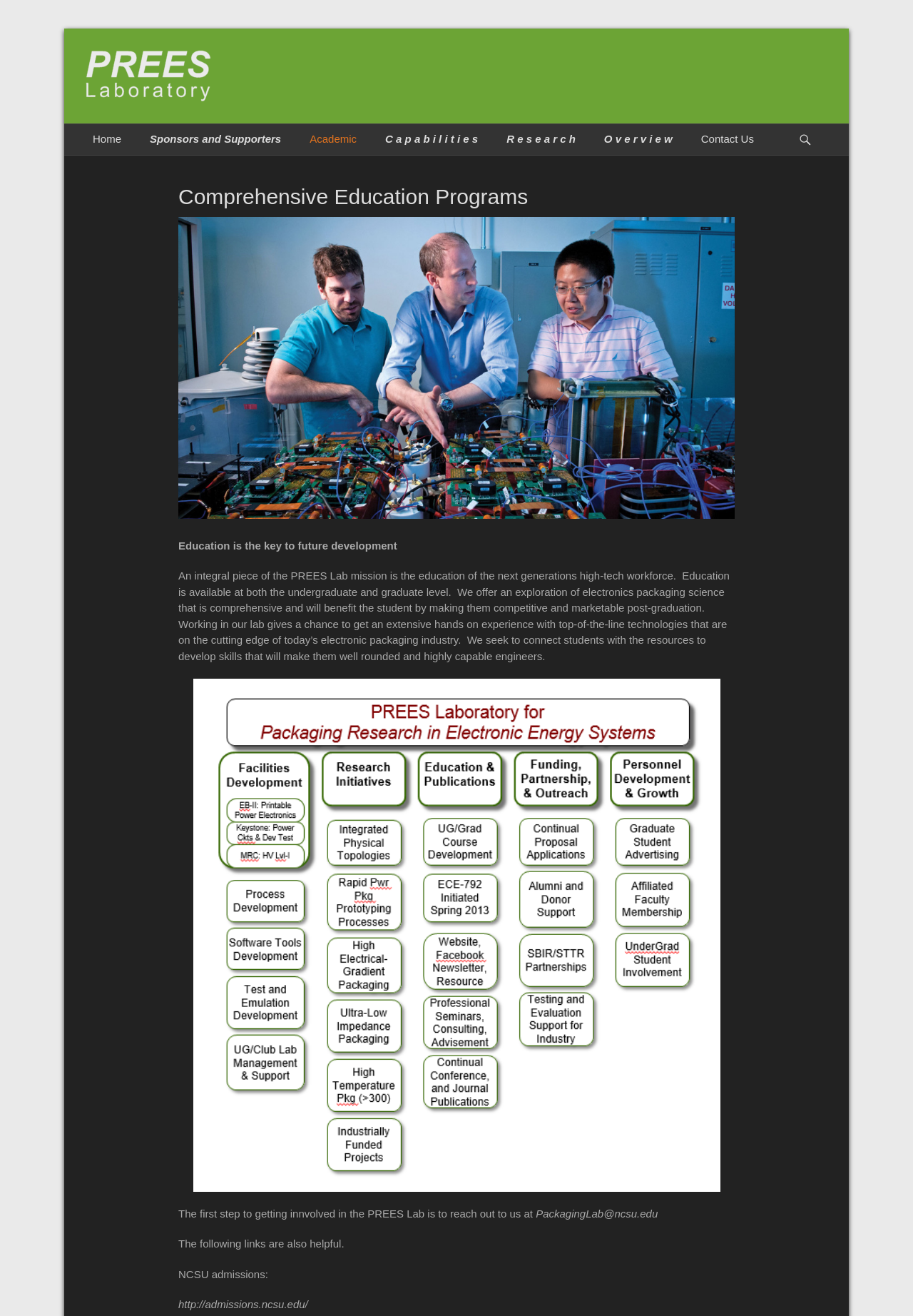From the details in the image, provide a thorough response to the question: How many links are there in the primary menu?

I found the answer by counting the number of links in the primary menu section of the webpage, which includes links to 'Home', 'Sponsors and Supporters', 'Academic', 'Capabilities', 'Research', 'Overview', and 'Contact Us'.